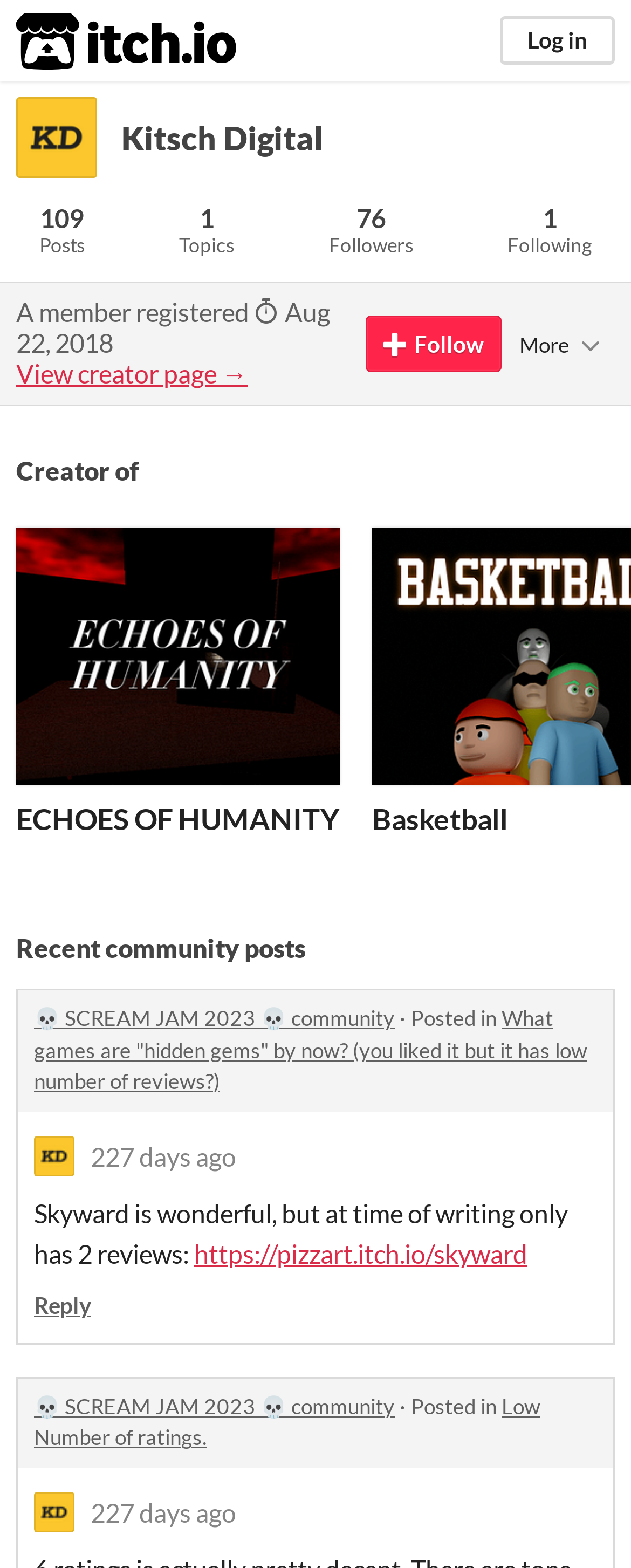Kindly determine the bounding box coordinates for the clickable area to achieve the given instruction: "View creator page".

[0.026, 0.228, 0.392, 0.248]